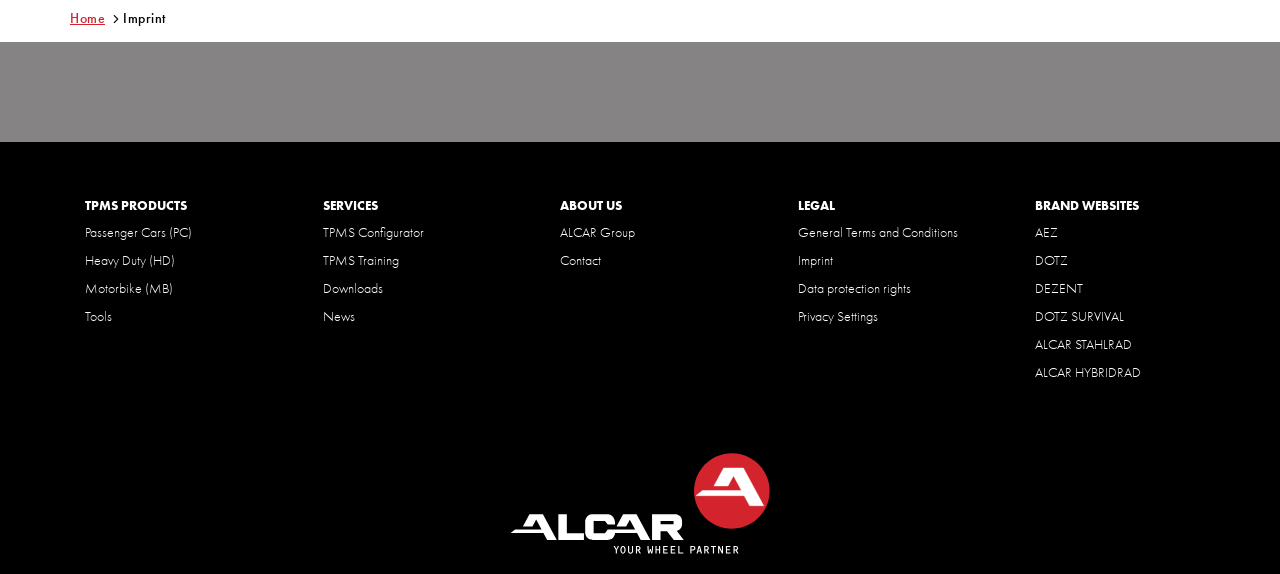Find the bounding box coordinates of the clickable element required to execute the following instruction: "Go to Passenger Cars (PC)". Provide the coordinates as four float numbers between 0 and 1, i.e., [left, top, right, bottom].

[0.066, 0.389, 0.15, 0.42]